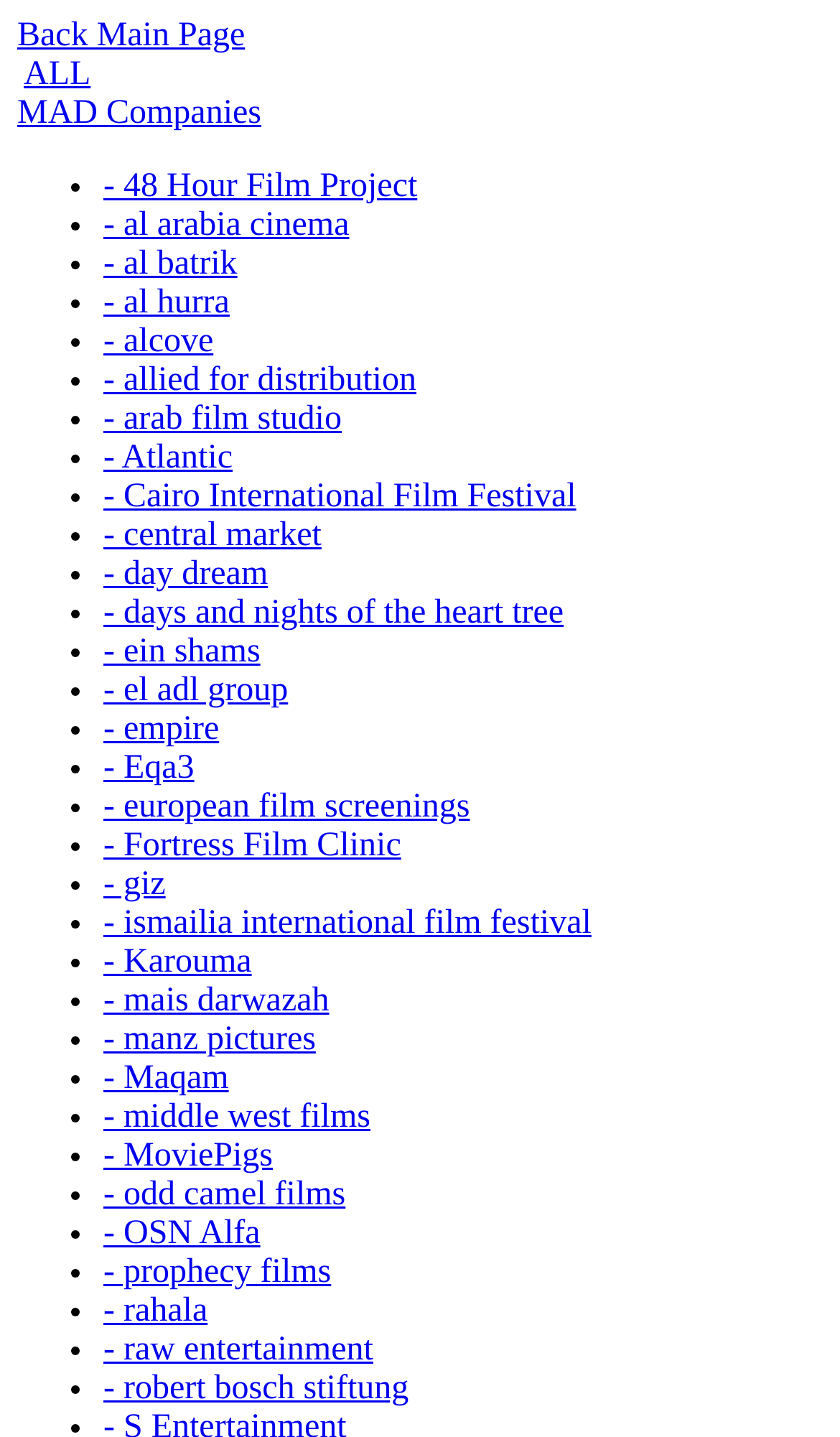Identify the bounding box for the UI element described as: "ALL". Ensure the coordinates are four float numbers between 0 and 1, formatted as [left, top, right, bottom].

[0.021, 0.039, 0.108, 0.064]